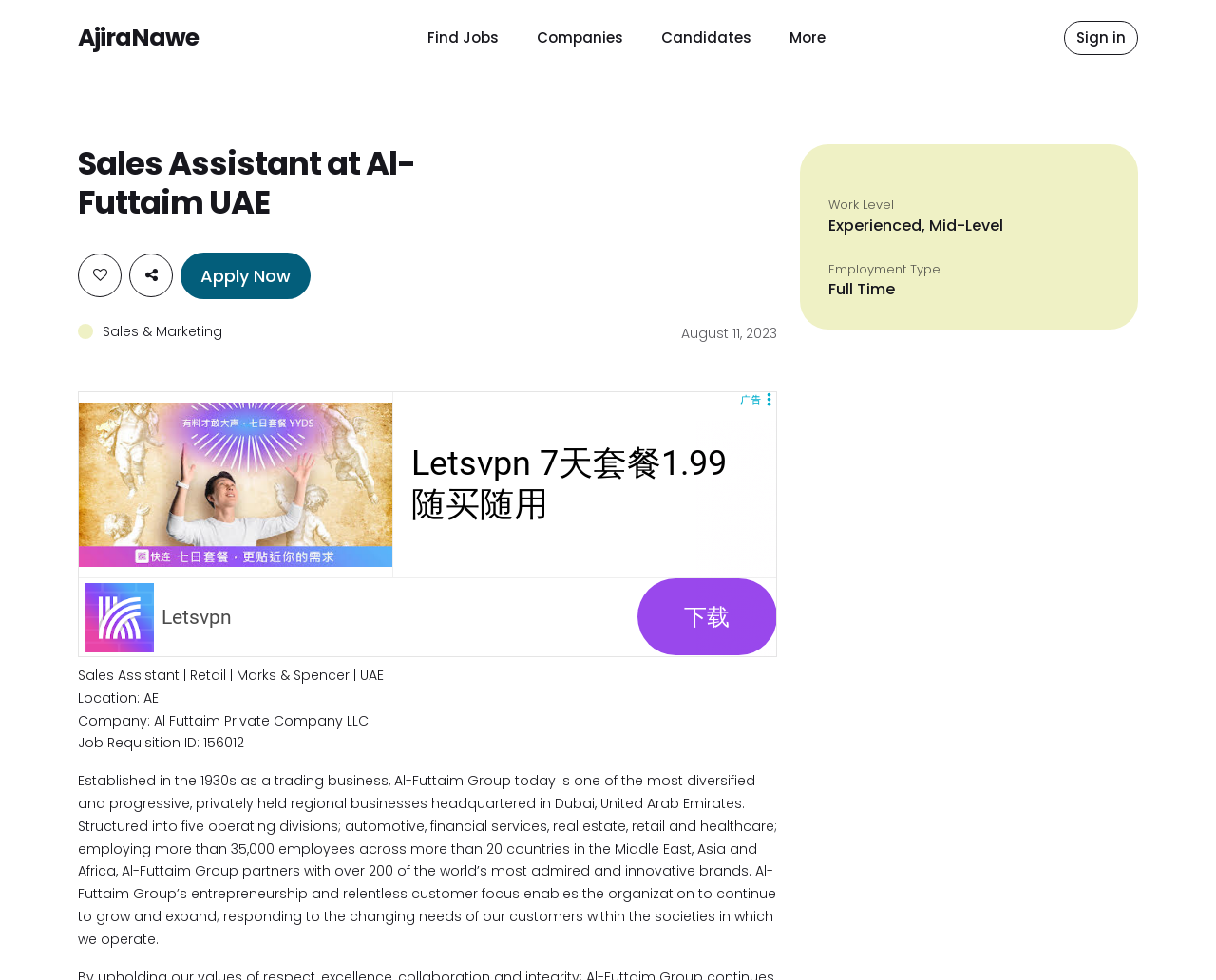Find and provide the bounding box coordinates for the UI element described here: "Apply Now". The coordinates should be given as four float numbers between 0 and 1: [left, top, right, bottom].

[0.148, 0.257, 0.255, 0.305]